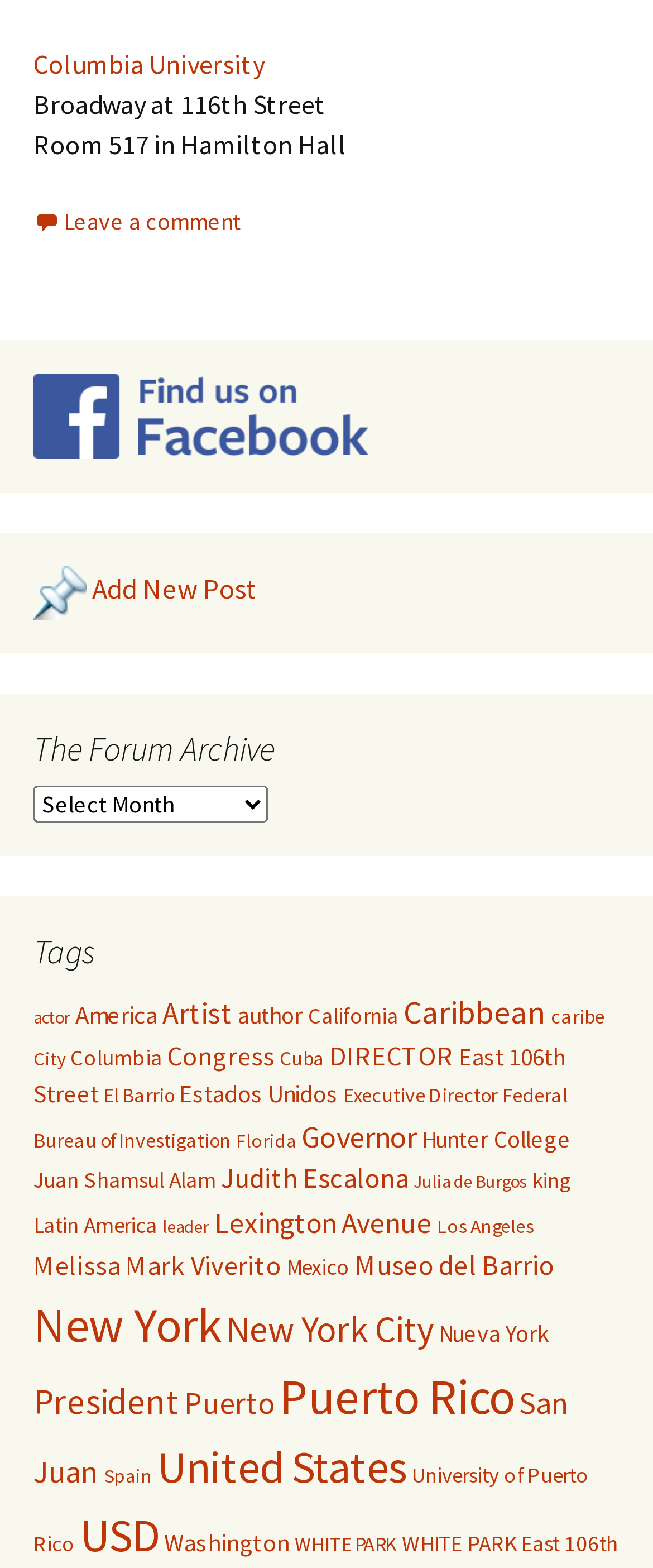Locate the bounding box coordinates of the UI element described by: "home". Provide the coordinates as four float numbers between 0 and 1, formatted as [left, top, right, bottom].

None